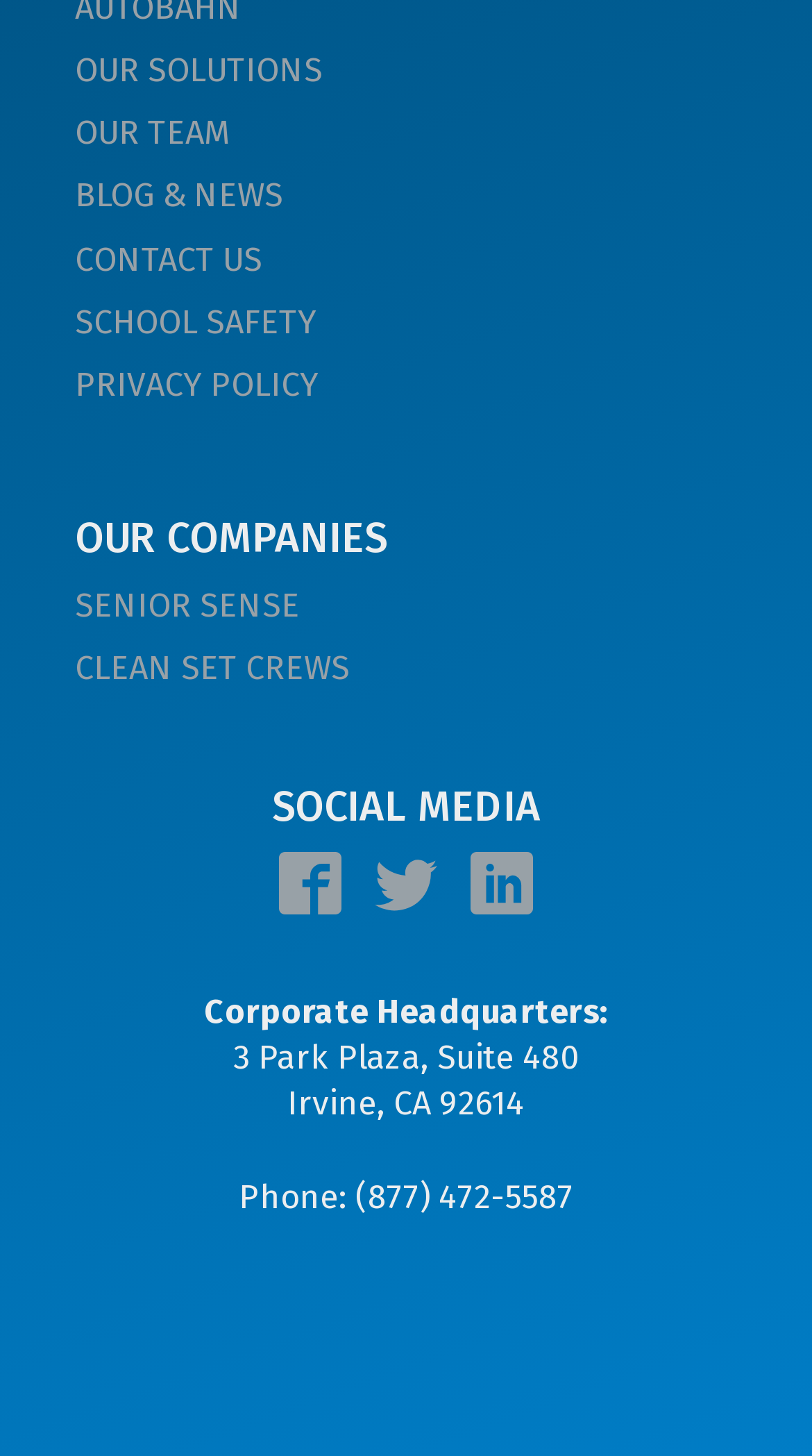For the following element description, predict the bounding box coordinates in the format (top-left x, top-left y, bottom-right x, bottom-right y). All values should be floating point numbers between 0 and 1. Description: CLEAN SET CREWS

[0.092, 0.444, 0.431, 0.476]